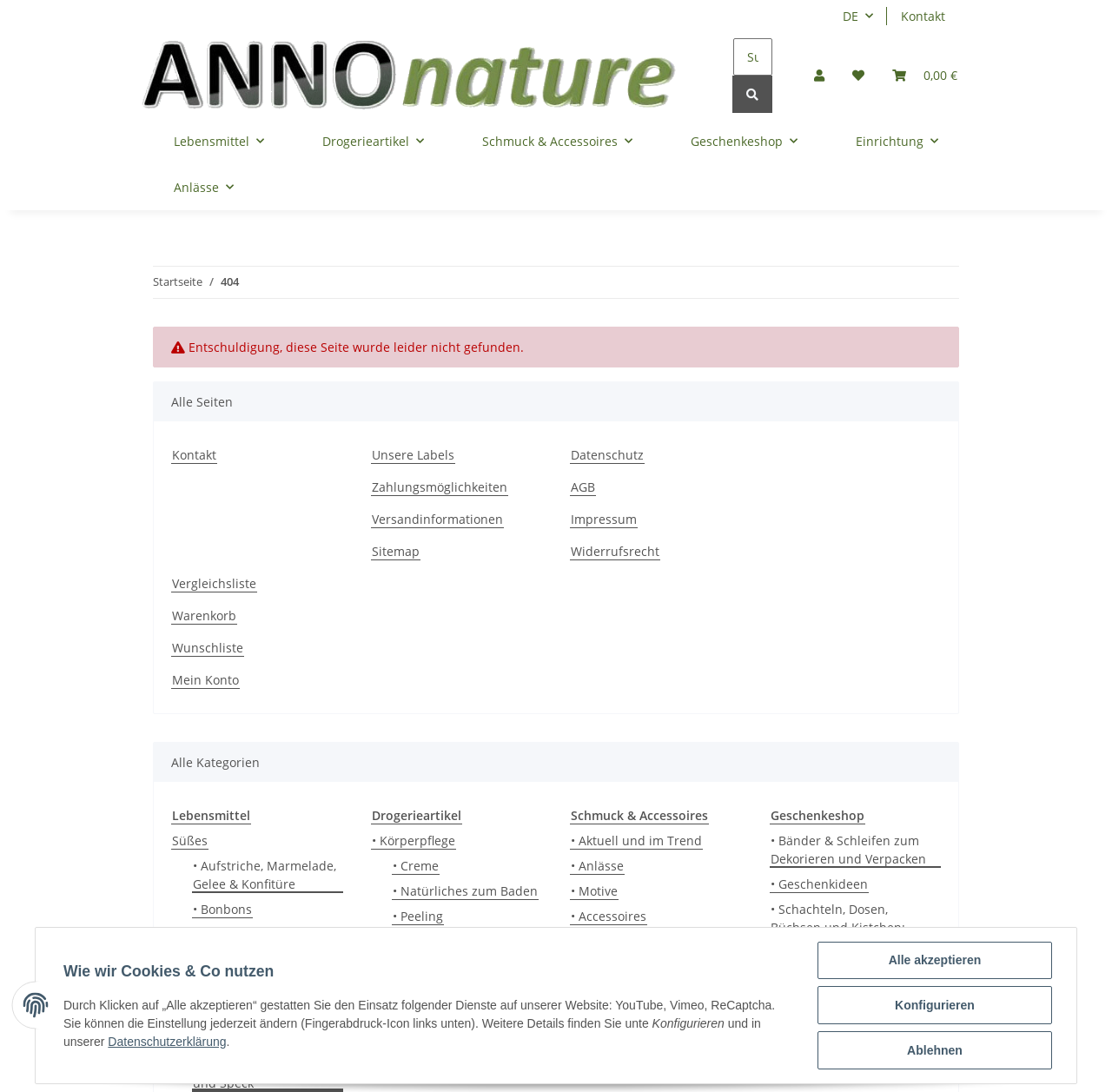Please locate the bounding box coordinates for the element that should be clicked to achieve the following instruction: "Add a comment". Ensure the coordinates are given as four float numbers between 0 and 1, i.e., [left, top, right, bottom].

None